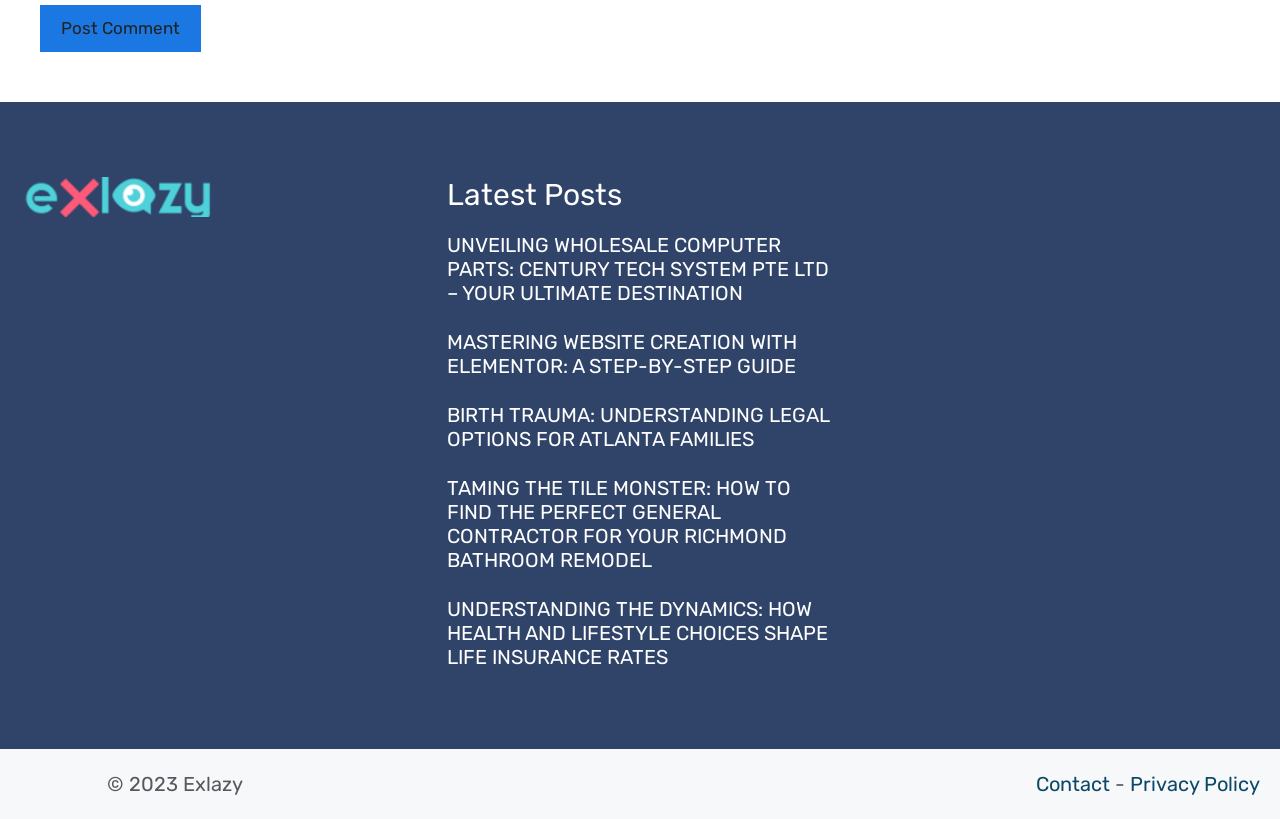Show the bounding box coordinates for the HTML element described as: "Privacy Policy".

[0.883, 0.943, 0.984, 0.972]